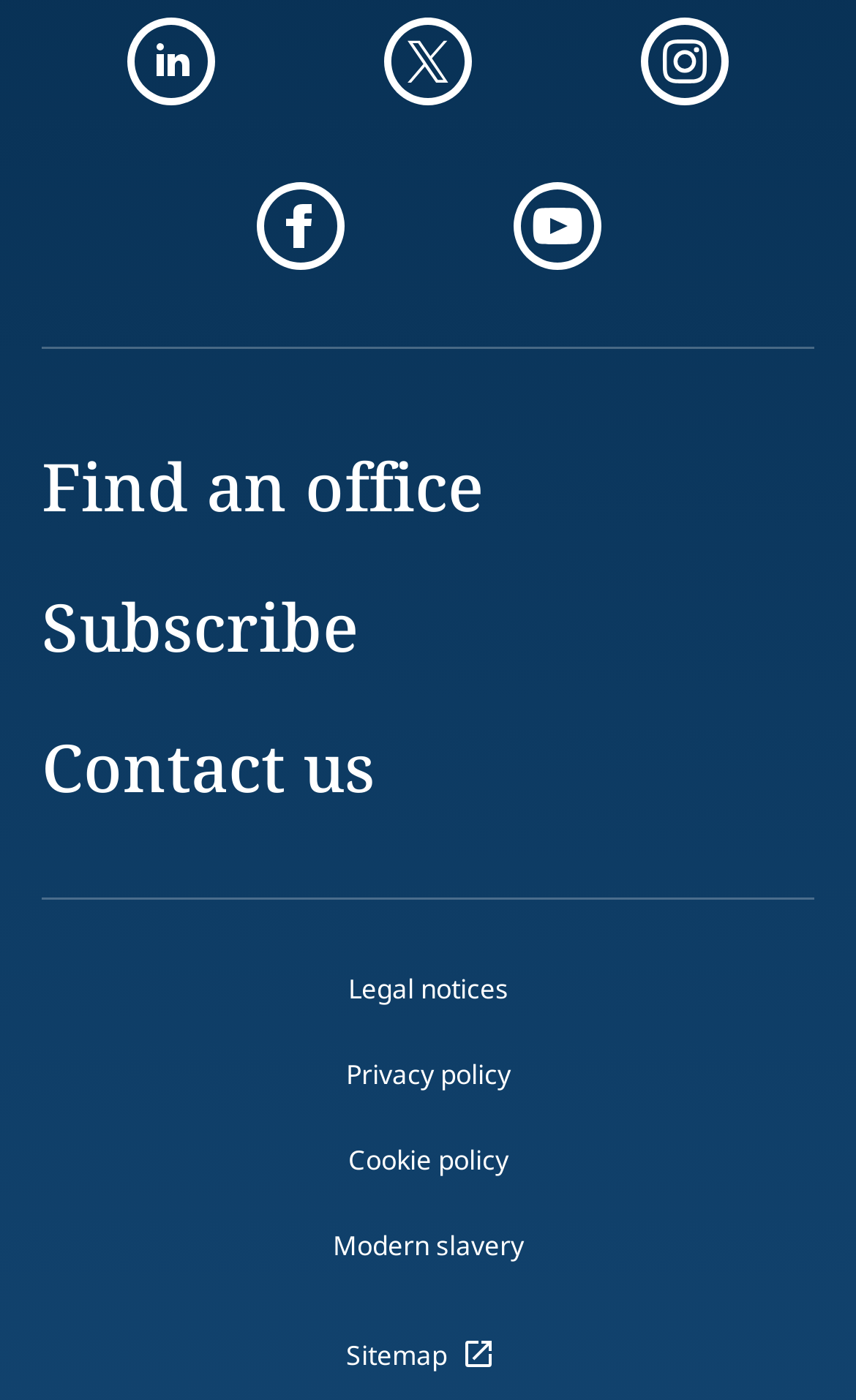Determine the bounding box coordinates for the clickable element required to fulfill the instruction: "Find an office". Provide the coordinates as four float numbers between 0 and 1, i.e., [left, top, right, bottom].

[0.049, 0.315, 0.564, 0.379]